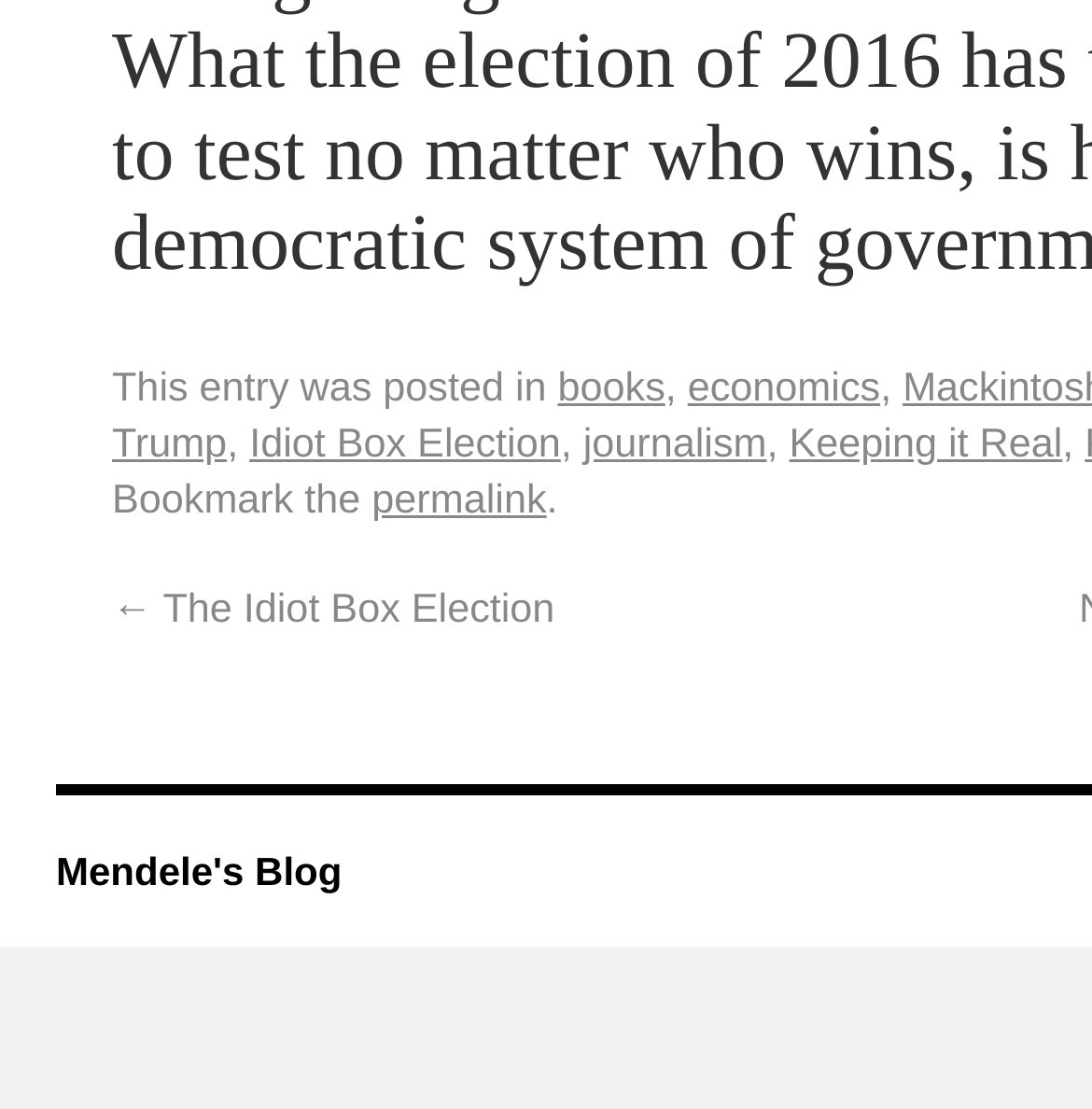Determine the bounding box coordinates for the area that should be clicked to carry out the following instruction: "go to the 'Mendele's Blog' homepage".

[0.051, 0.765, 0.313, 0.805]